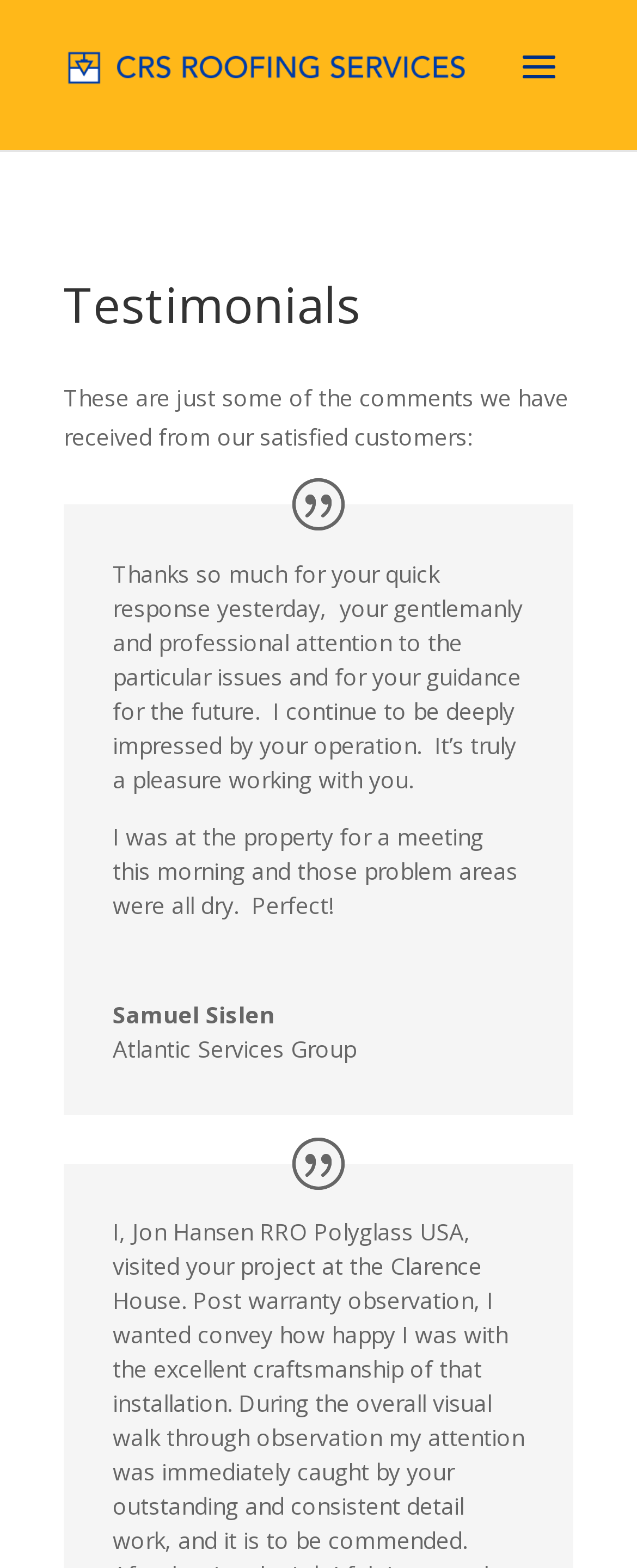What is the company name mentioned on the webpage?
Relying on the image, give a concise answer in one word or a brief phrase.

CRS Roofing Services